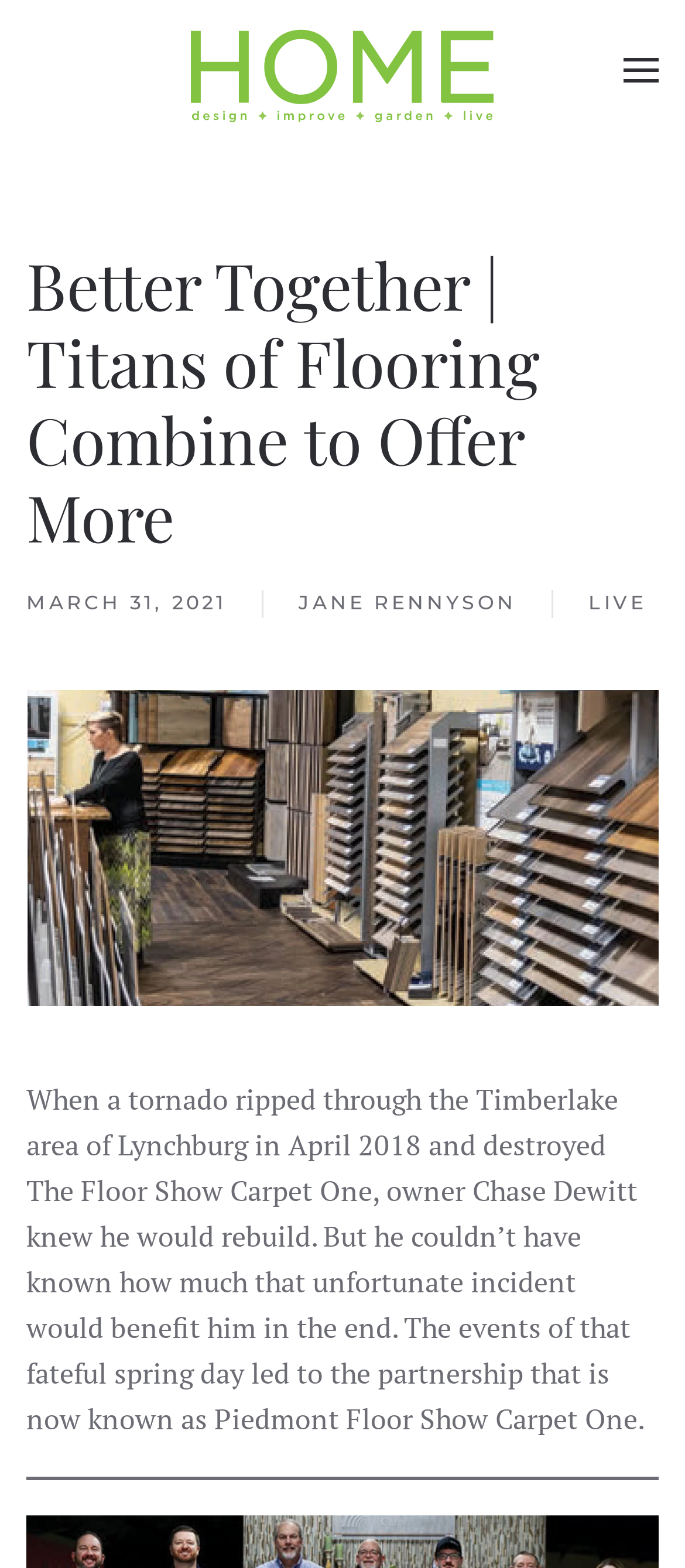Generate a comprehensive description of the webpage.

The webpage is an article from Central Virginia HOME Magazine, titled "Better Together | Titans of Flooring Combine to Offer More". At the top left of the page, there is a link to "Skip to main content". On the top right, there is a button to "Open menu", accompanied by a small image. 

Below the menu button, the title of the article is displayed prominently, followed by the publication date "MARCH 31, 2021" and the author's name "JANE RENNYSON" on the same line. There is also a link to "LIVE" on the same line, located to the right of the author's name.

The main content of the article starts below the title, with a paragraph describing how a tornado destroyed The Floor Show Carpet One in 2018, leading to a partnership that formed Piedmont Floor Show Carpet One. This paragraph takes up most of the page's content area. A horizontal separator line is located at the bottom of the page, separating the article from the rest of the content.